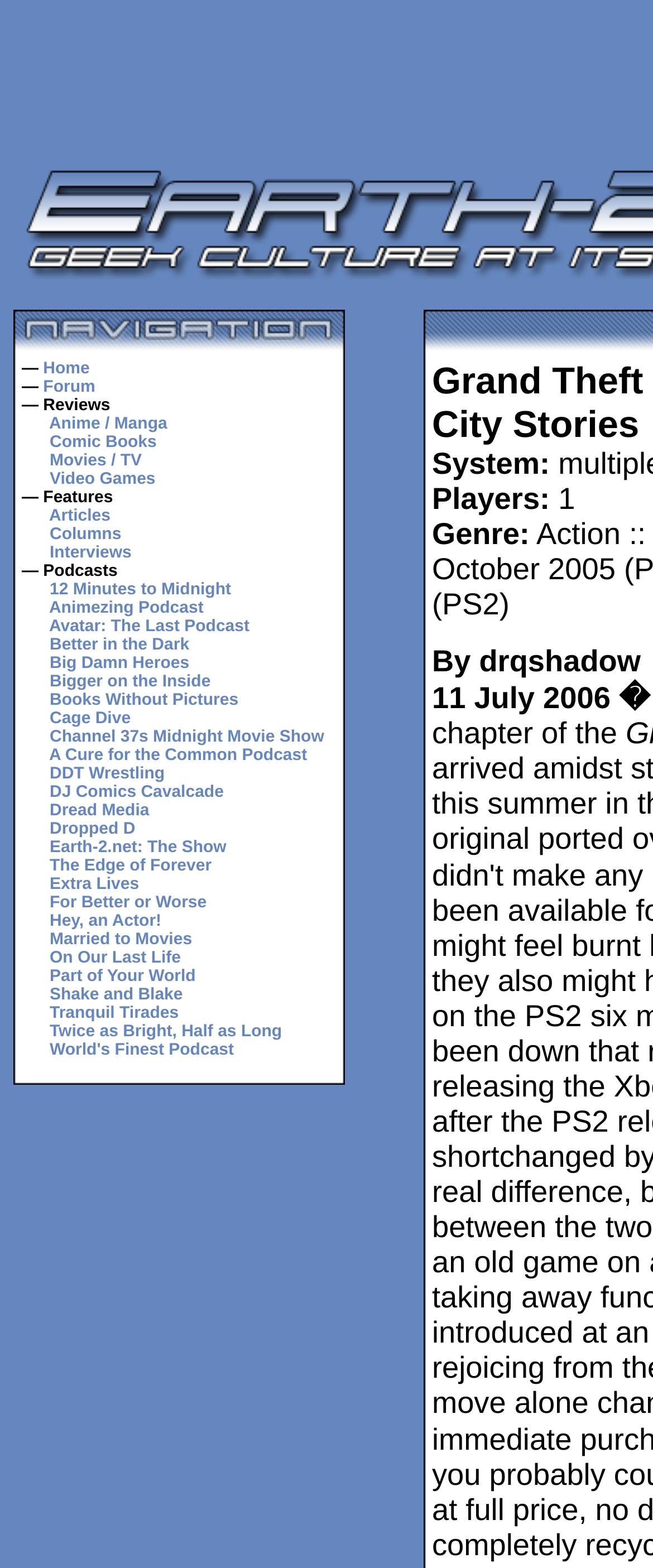Pinpoint the bounding box coordinates of the clickable area needed to execute the instruction: "Click on the Anime / Manga link". The coordinates should be specified as four float numbers between 0 and 1, i.e., [left, top, right, bottom].

[0.075, 0.265, 0.256, 0.277]